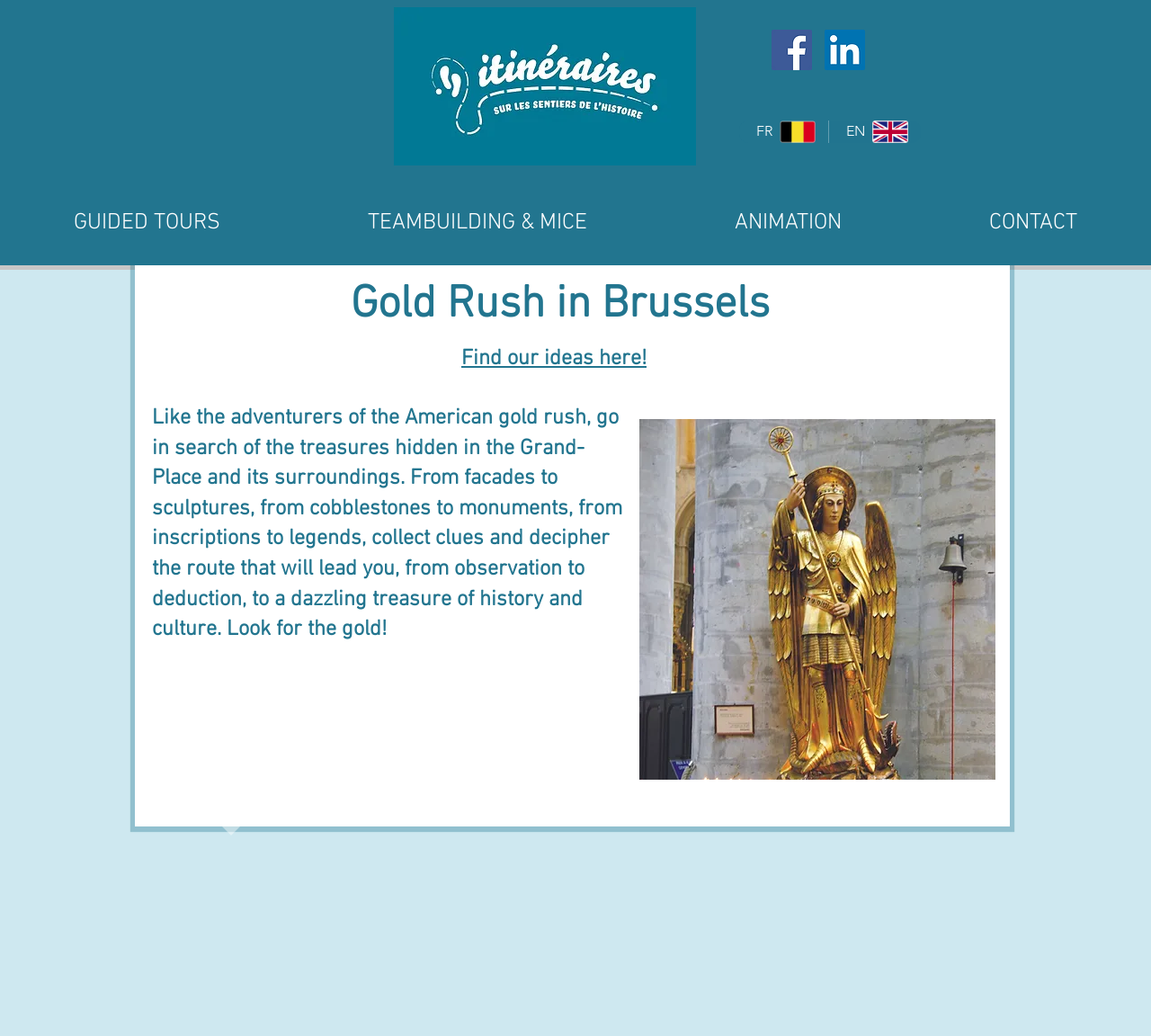How many social media icons are there?
Offer a detailed and exhaustive answer to the question.

I counted the number of social media icons in the social bar section, which are Facebook and LinkedIn.